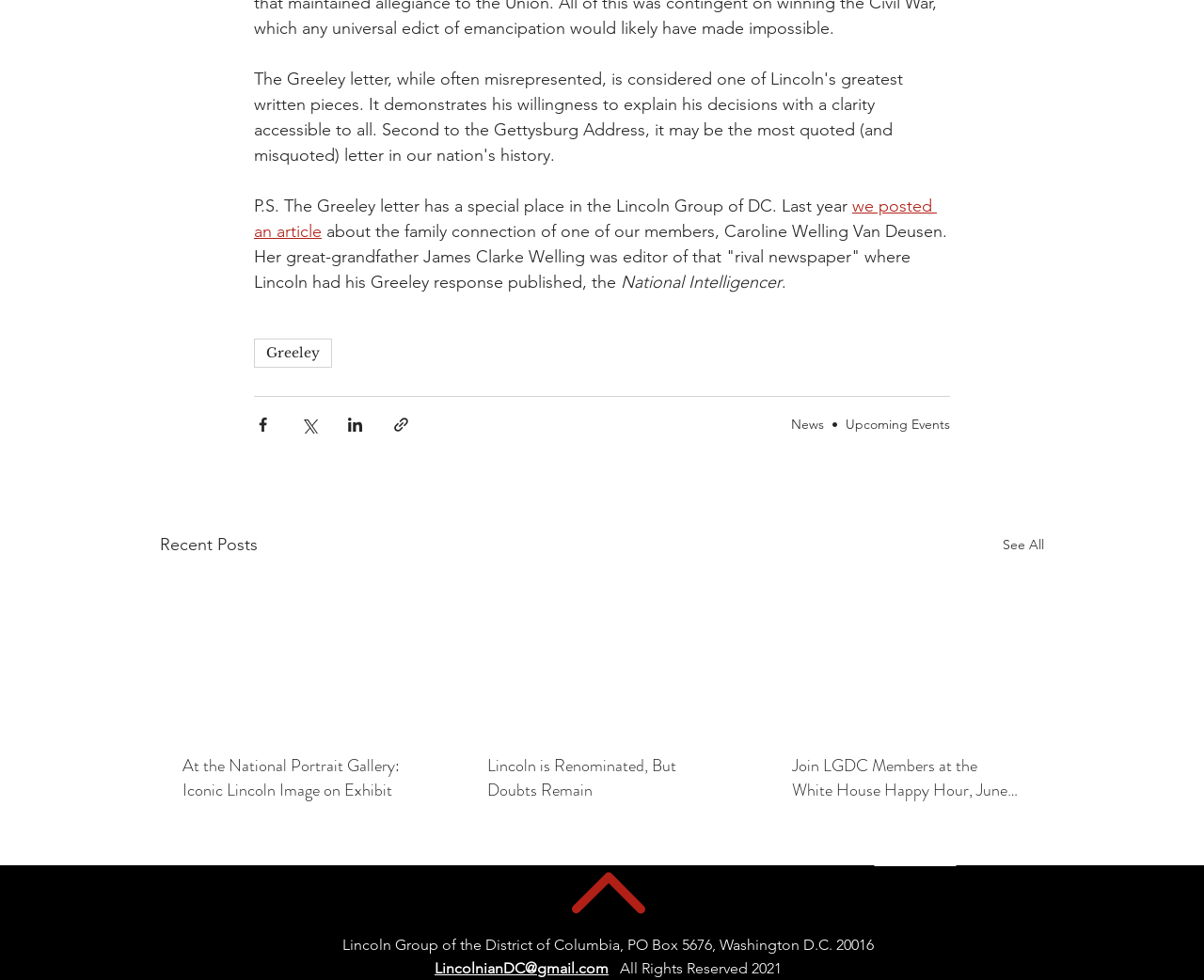Please identify the bounding box coordinates of the element I need to click to follow this instruction: "Read the 'Recent Posts' section".

[0.133, 0.542, 0.214, 0.57]